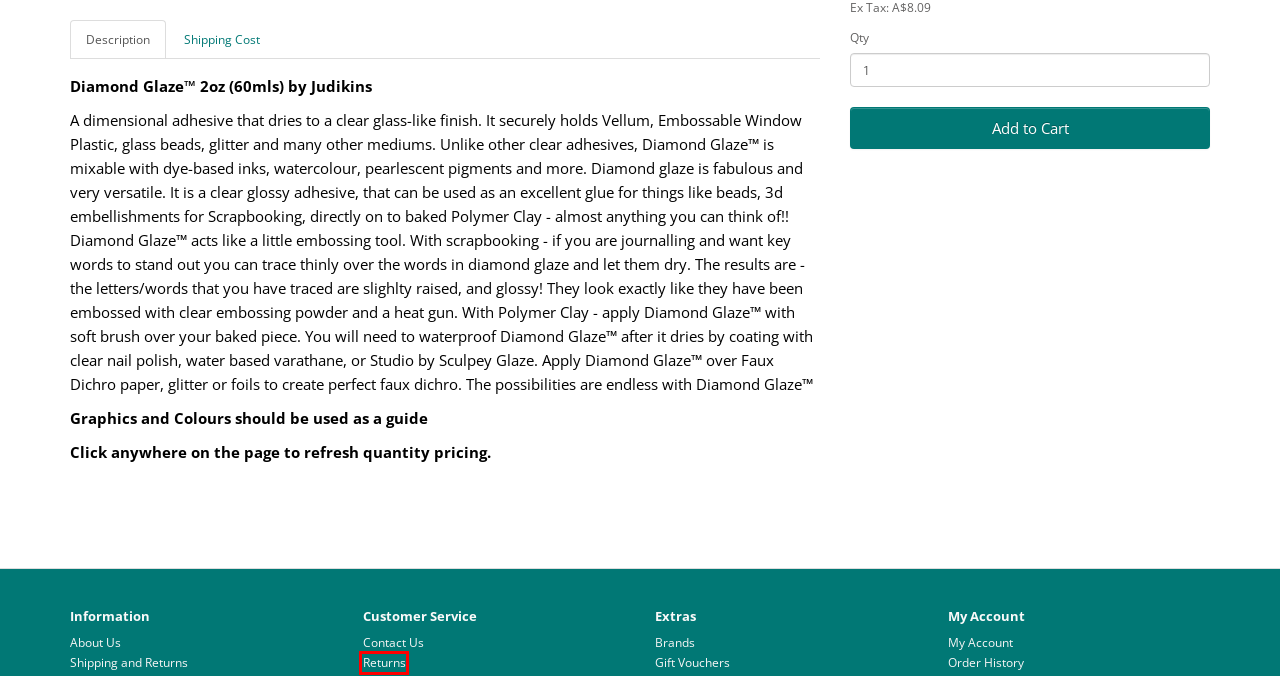Given a screenshot of a webpage with a red bounding box highlighting a UI element, determine which webpage description best matches the new webpage that appears after clicking the highlighted element. Here are the candidates:
A. Contact Us
B. Metal Clay Silver Precious Metal Clay PMC
C. Shipping and Returns
D. Purchase a Gift Certificate
E. Metalclay Information Sheets
F. Product Returns
G. Storage, Containers and Bottles
H. Molding Materials and Forms

F